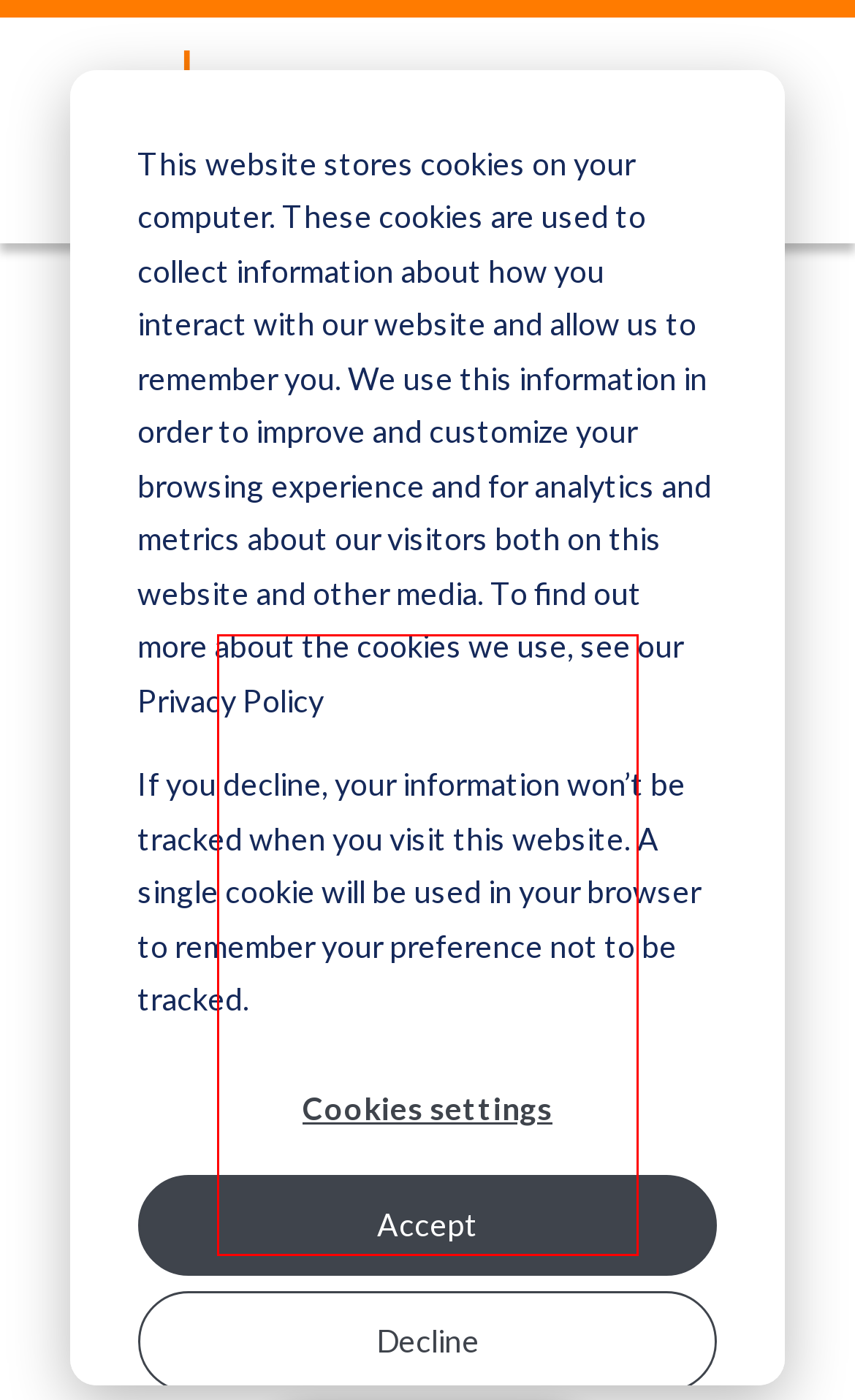Please extract the text content from the UI element enclosed by the red rectangle in the screenshot.

Founded on a shared commitment to expanding access to solar for everyone, the OYA Executive Leadership Team is responsible for empowering every member of the OYA team to deliver transformative change.